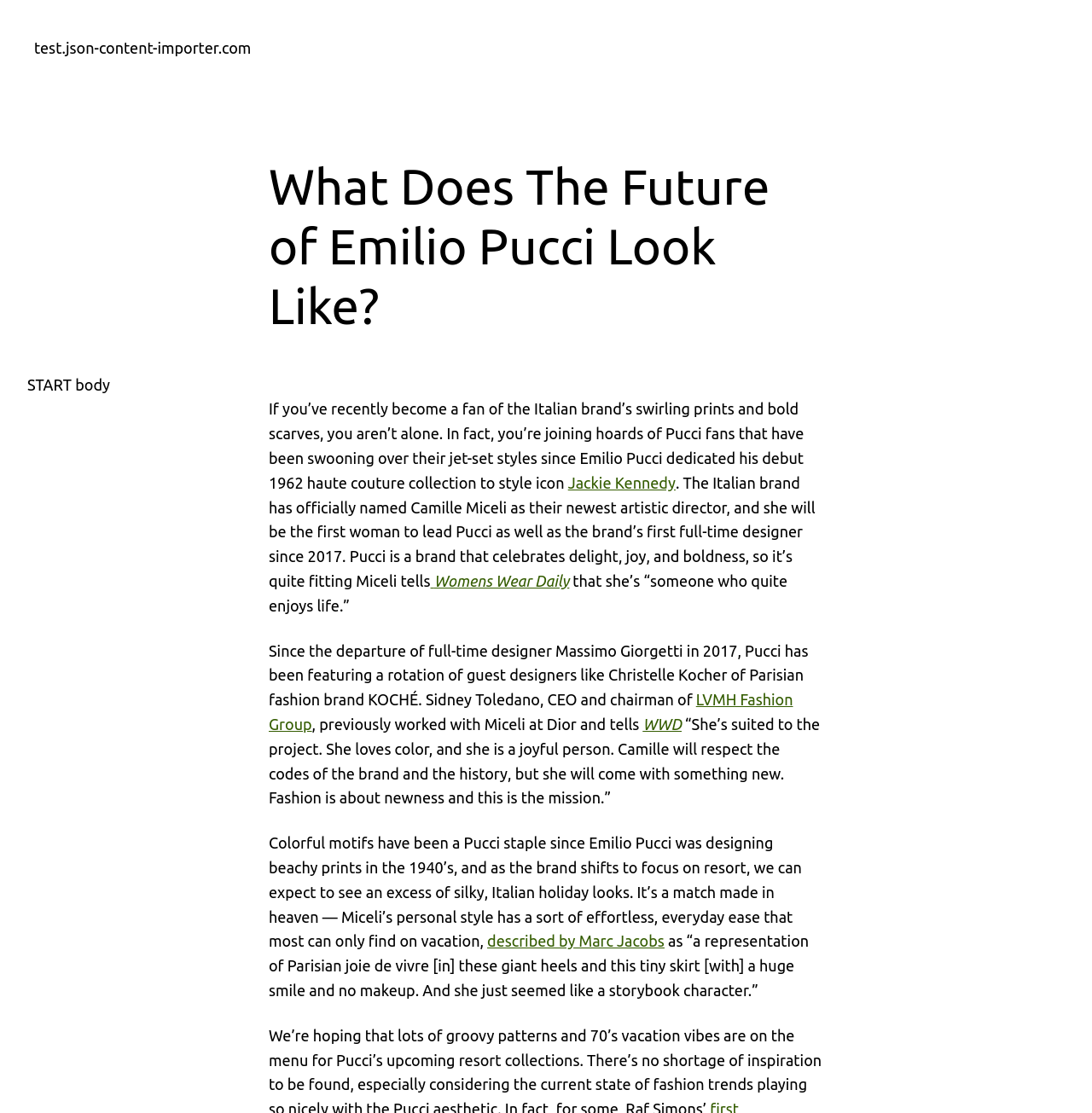Locate the UI element described as follows: "WWD". Return the bounding box coordinates as four float numbers between 0 and 1 in the order [left, top, right, bottom].

[0.589, 0.643, 0.624, 0.658]